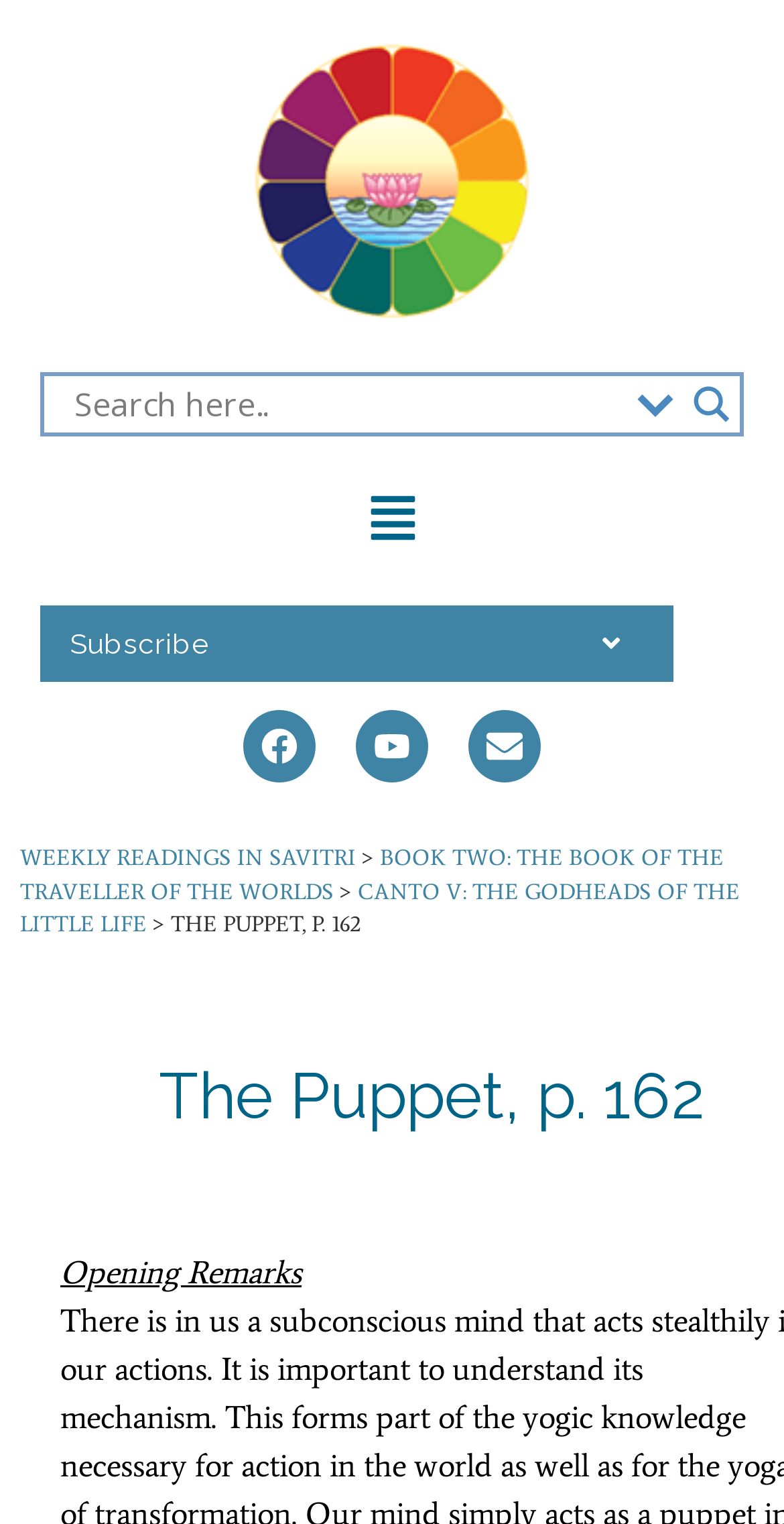Can you provide the bounding box coordinates for the element that should be clicked to implement the instruction: "Visit the Facebook page"?

[0.31, 0.466, 0.403, 0.514]